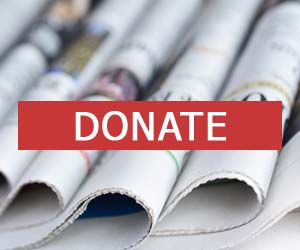Using the information in the image, give a detailed answer to the following question: What is the goal of Radiance News?

According to the caption, Radiance News aims to empower the community with informed perspectives and stories, indicating that the news service's goal is to educate and inform the community.